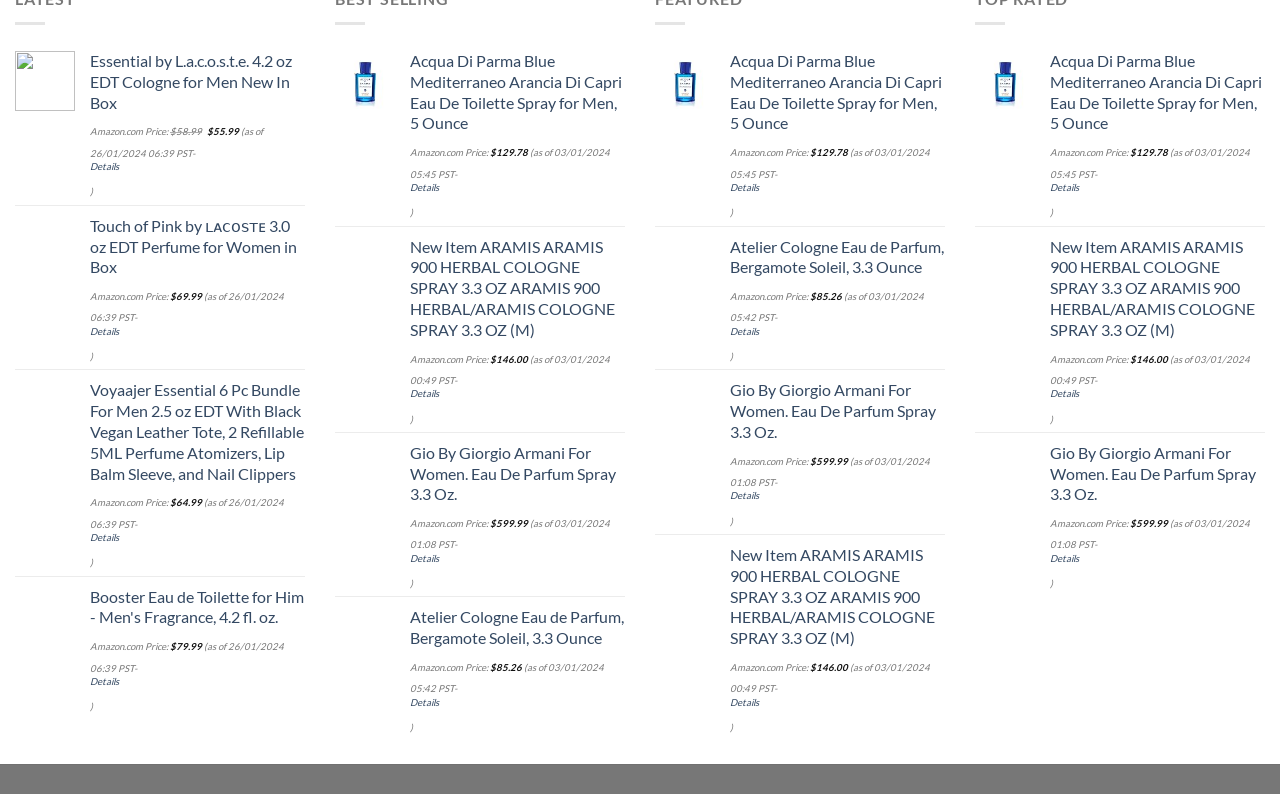Determine the bounding box coordinates for the element that should be clicked to follow this instruction: "View details of Acqua Di Parma Blue Mediterraneo Arancia Di Capri Eau De Toilette Spray for Men, 5 Ounce". The coordinates should be given as four float numbers between 0 and 1, in the format [left, top, right, bottom].

[0.32, 0.229, 0.488, 0.245]